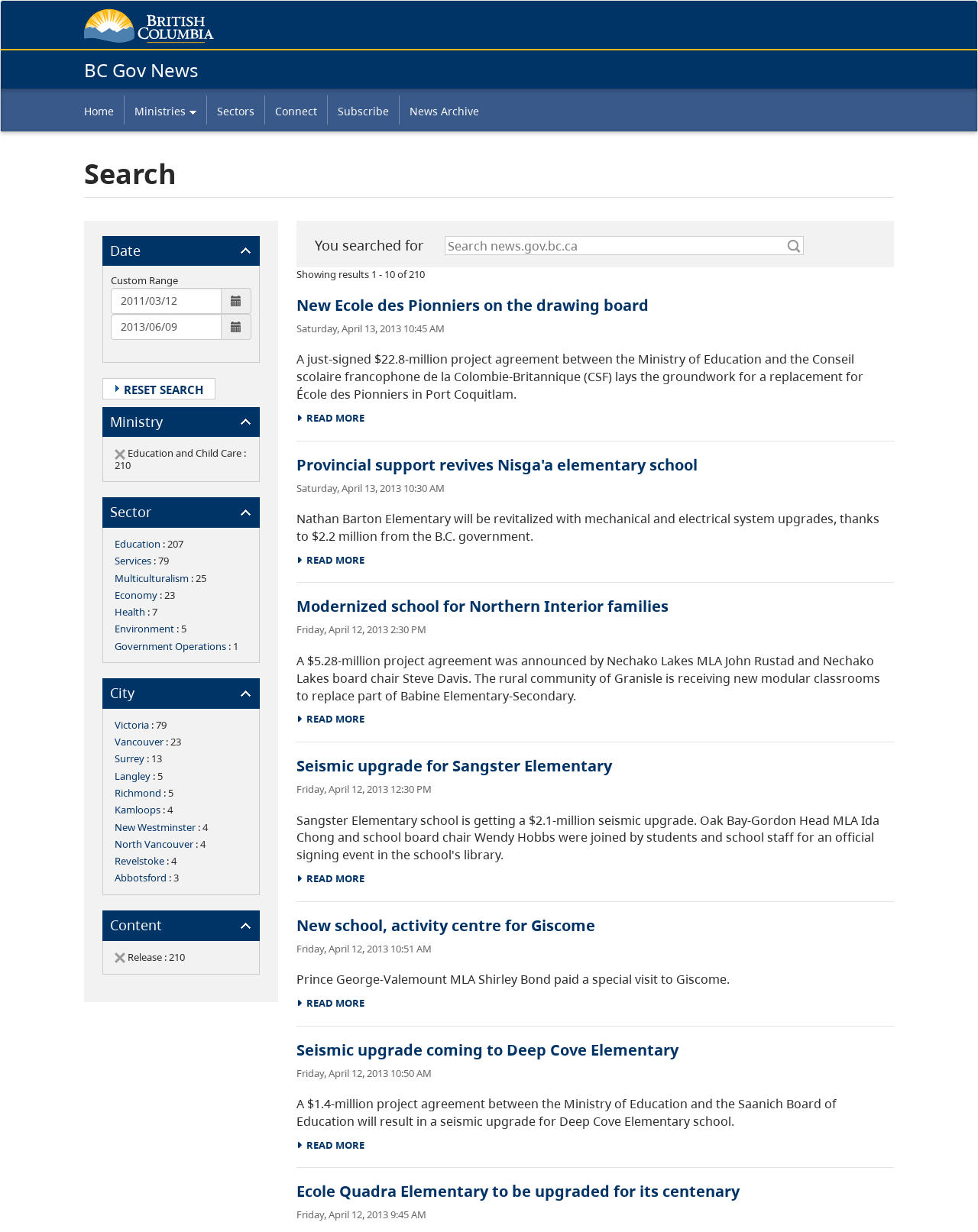Give a one-word or short phrase answer to the question: 
What is the location of the new École des Pionniers?

Port Coquitlam